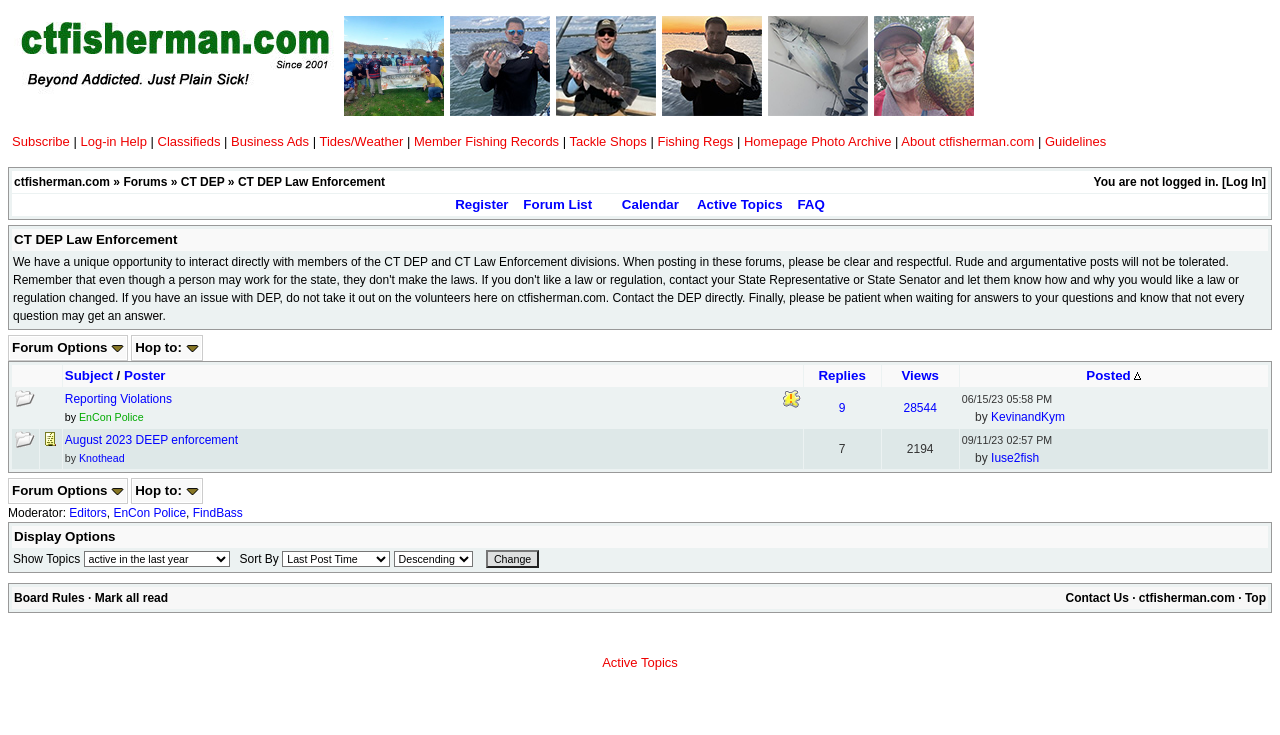Use a single word or phrase to answer the question:
What is the current forum section?

CT DEP Law Enforcement